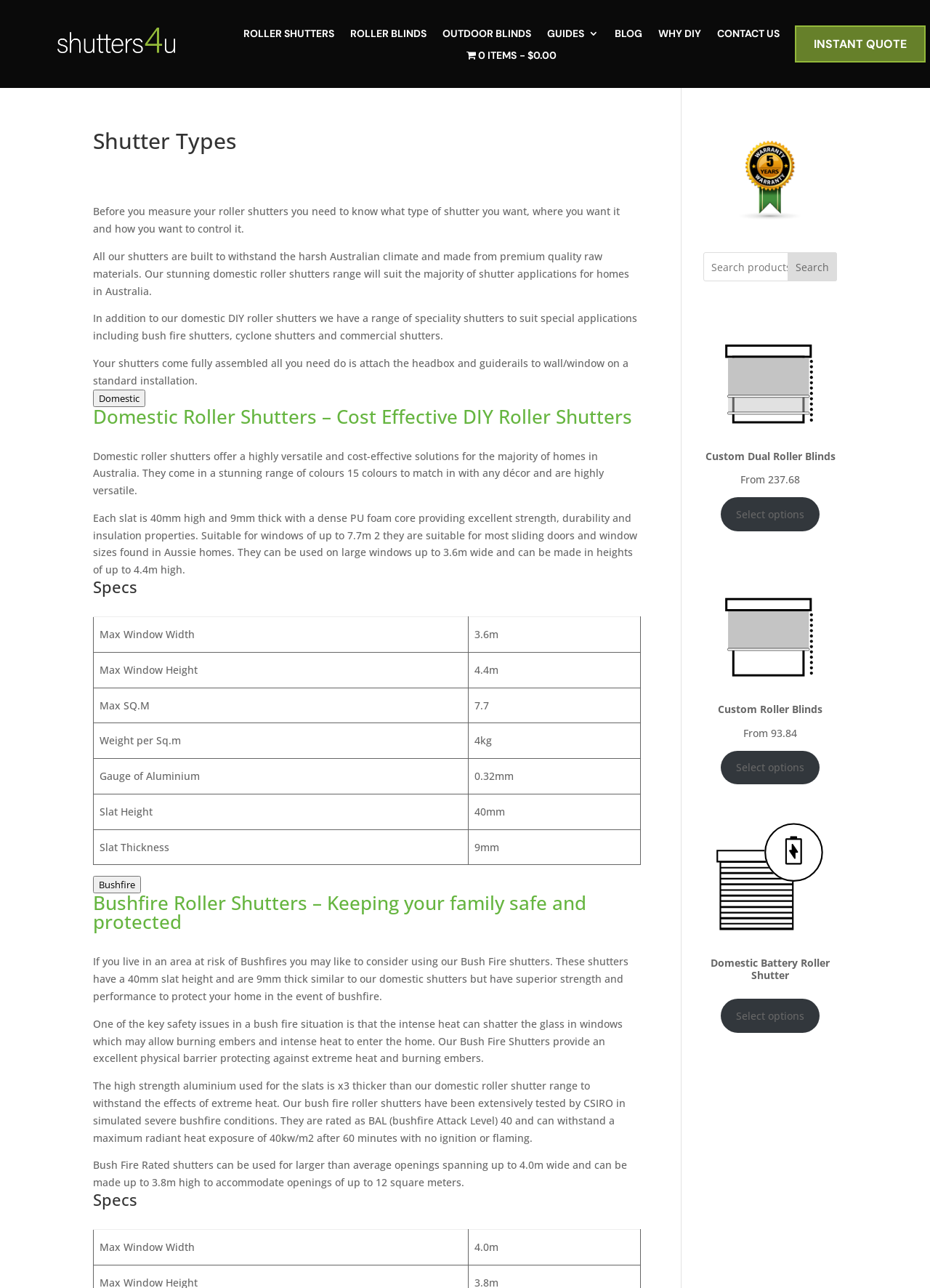How many colours are available for domestic roller shutters?
Answer the question using a single word or phrase, according to the image.

15